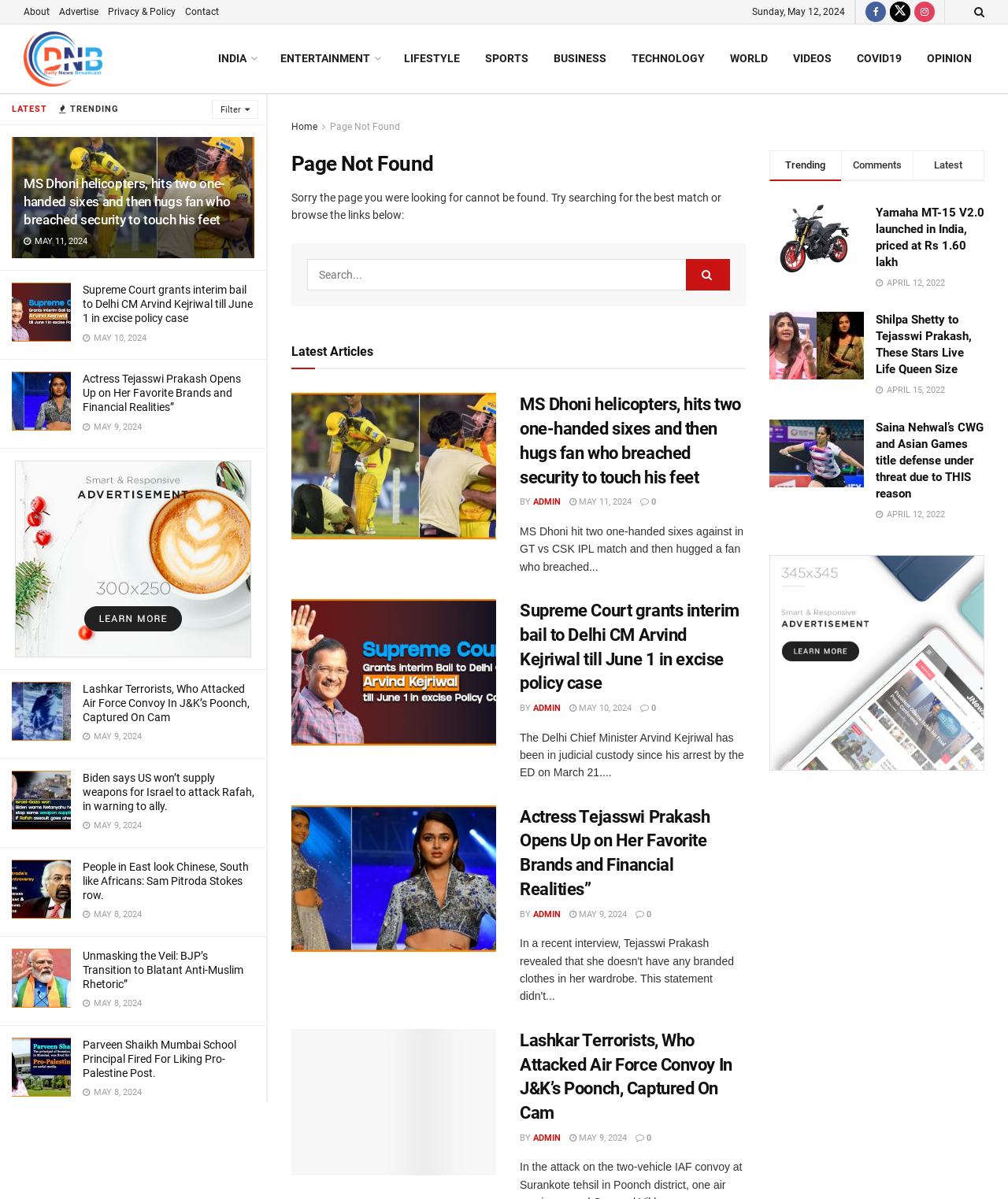Pinpoint the bounding box coordinates of the element you need to click to execute the following instruction: "Read the latest news". The bounding box should be represented by four float numbers between 0 and 1, in the format [left, top, right, bottom].

[0.012, 0.114, 0.252, 0.215]